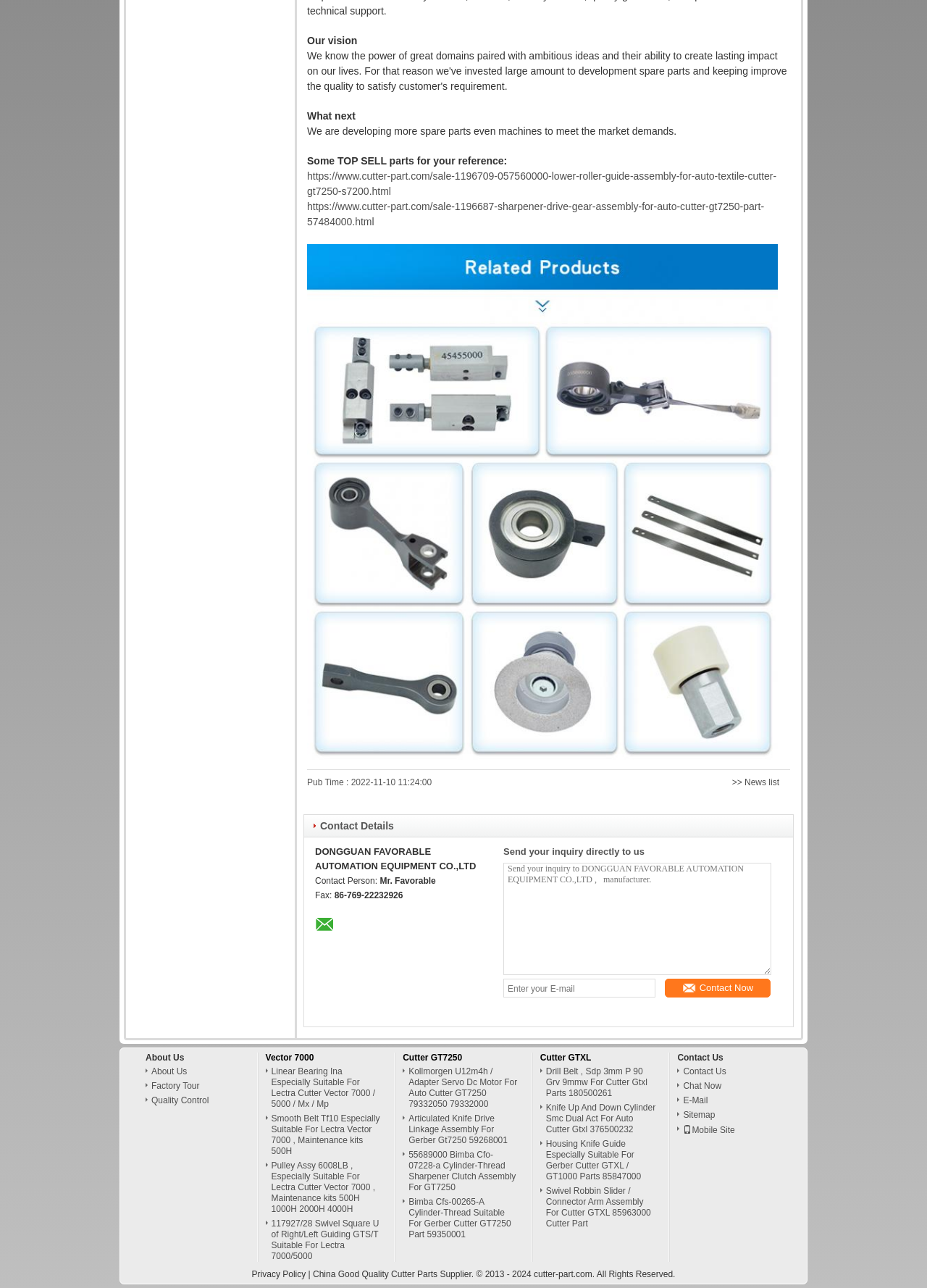Using the provided element description, identify the bounding box coordinates as (top-left x, top-left y, bottom-right x, bottom-right y). Ensure all values are between 0 and 1. Description: >> News list

[0.79, 0.604, 0.841, 0.611]